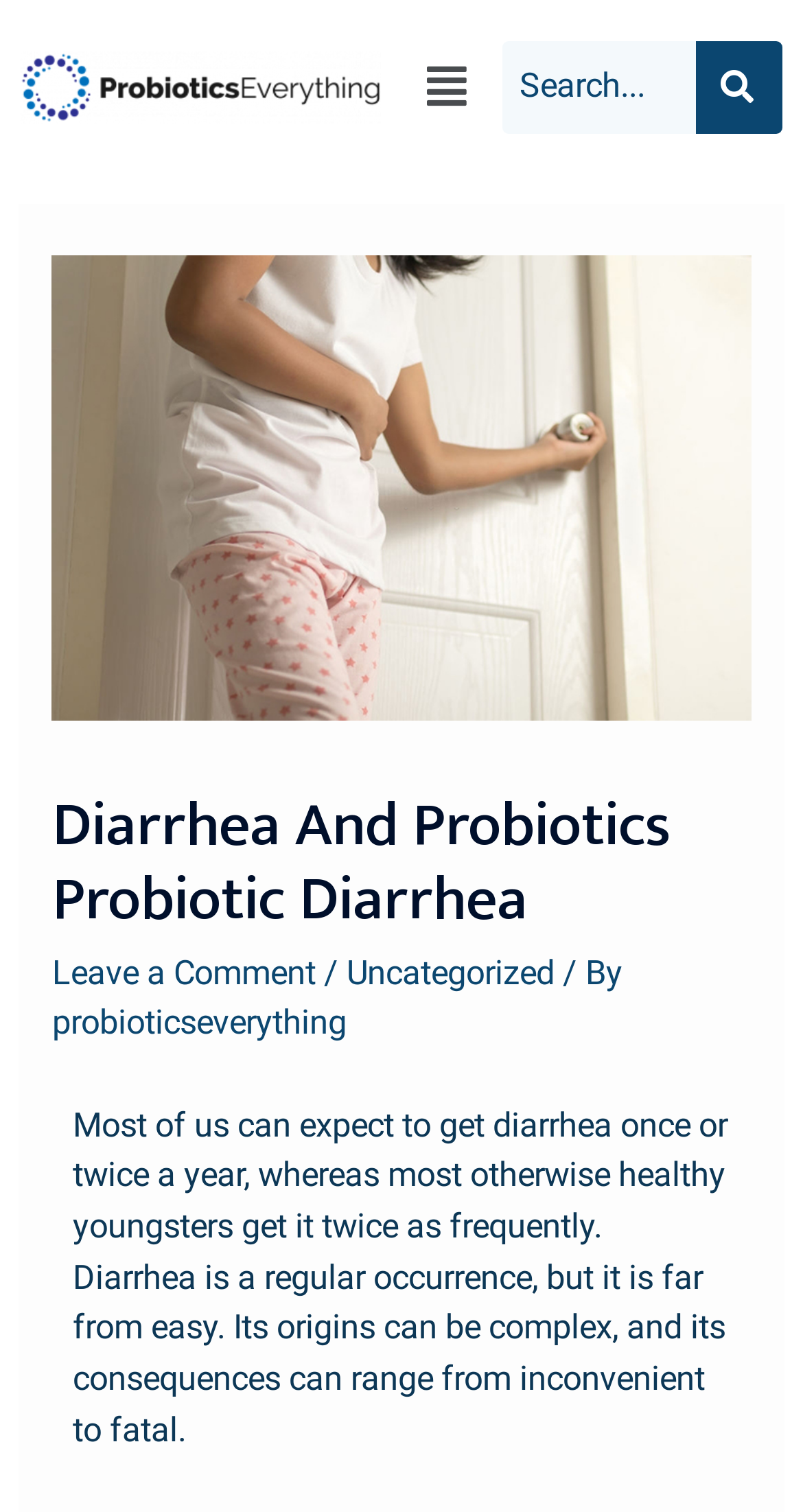Based on the image, please elaborate on the answer to the following question:
What is the topic of the webpage?

Based on the webpage's content, specifically the heading 'Diarrhea And Probiotics Probiotic Diarrhea' and the text 'Most of us can expect to get diarrhea once or twice a year...', it is clear that the topic of the webpage is related to diarrhea and probiotics.